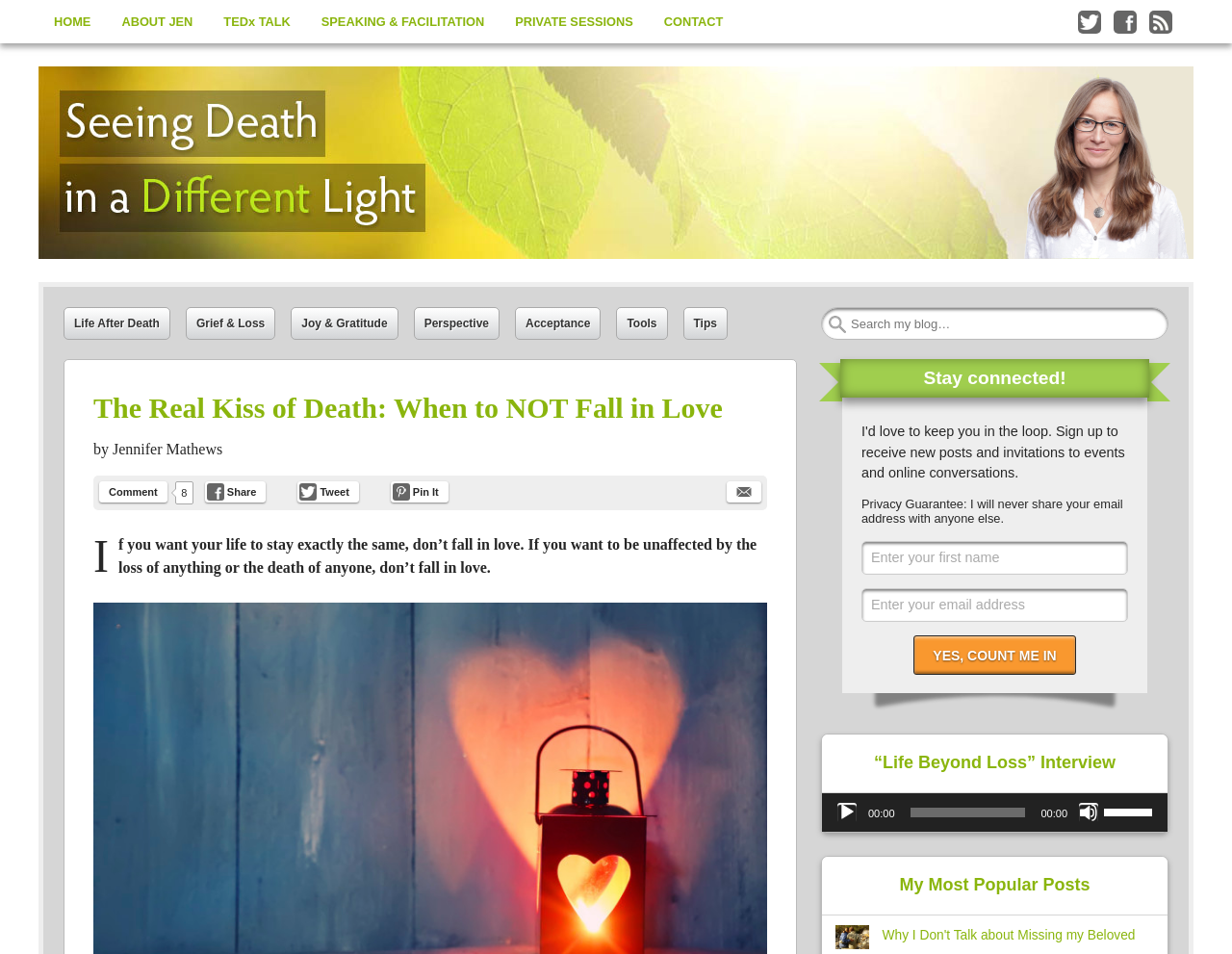What is the topic of the blog post 'The Real Kiss of Death: When to NOT Fall in Love'?
Please give a detailed and elaborate answer to the question based on the image.

The topic of the blog post 'The Real Kiss of Death: When to NOT Fall in Love' can be inferred from the title of the post, which suggests that it is about the risks of falling in love and the potential consequences of loss.